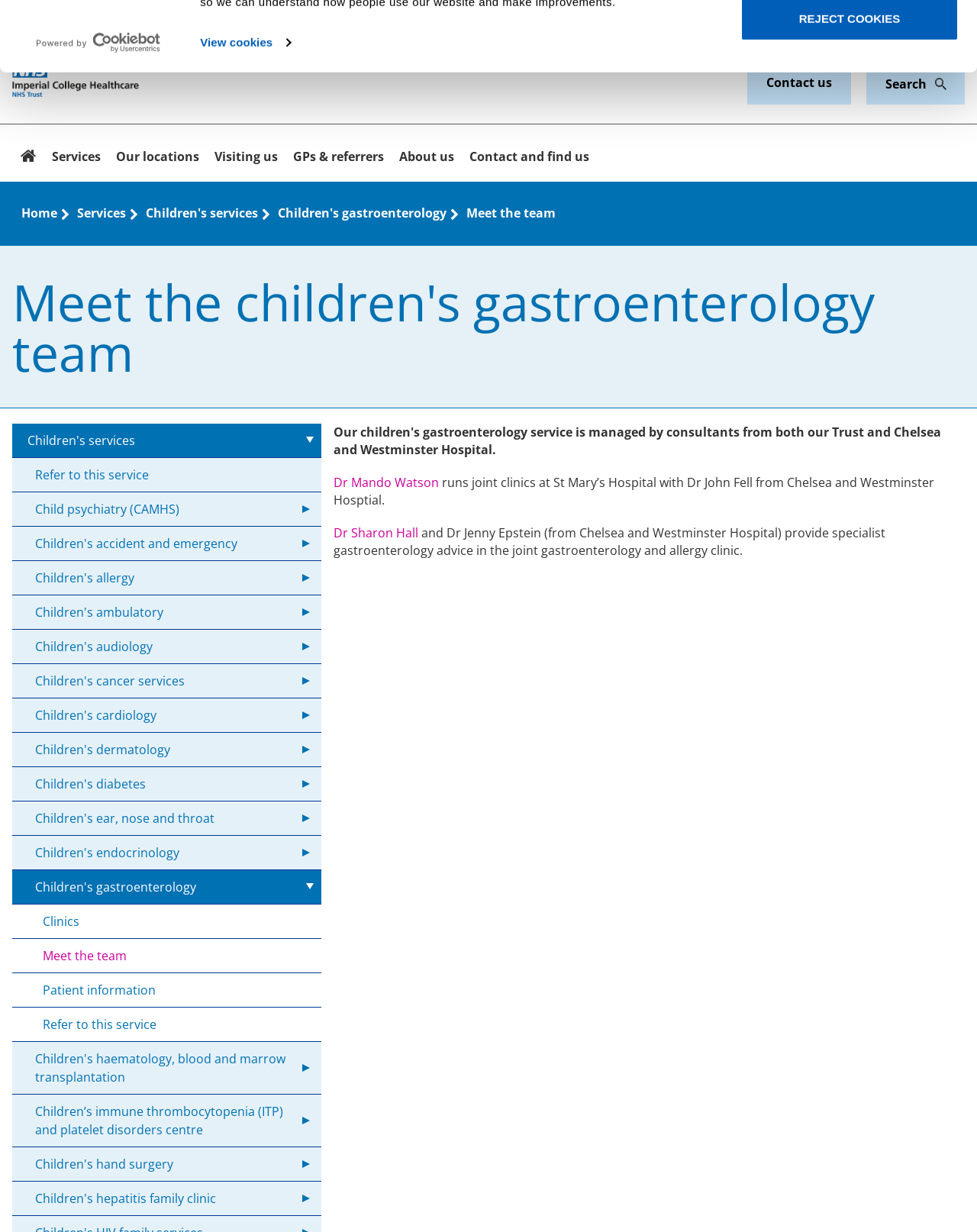Determine the bounding box coordinates for the UI element described. Format the coordinates as (top-left x, top-left y, bottom-right x, bottom-right y) and ensure all values are between 0 and 1. Element description: Children's ear, nose and throat

[0.012, 0.651, 0.329, 0.678]